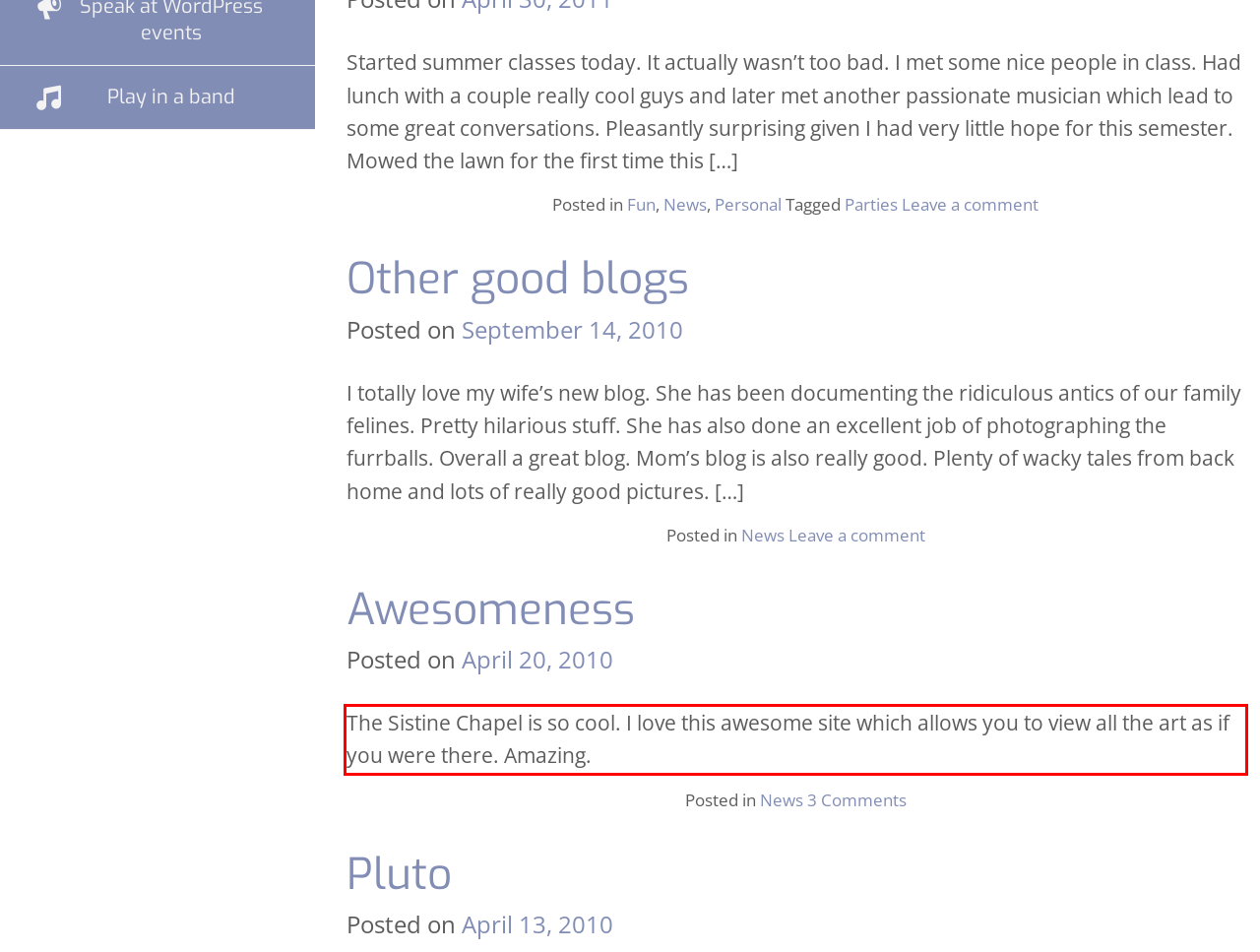You have a screenshot of a webpage with a red bounding box. Identify and extract the text content located inside the red bounding box.

The Sistine Chapel is so cool. I love this awesome site which allows you to view all the art as if you were there. Amazing.